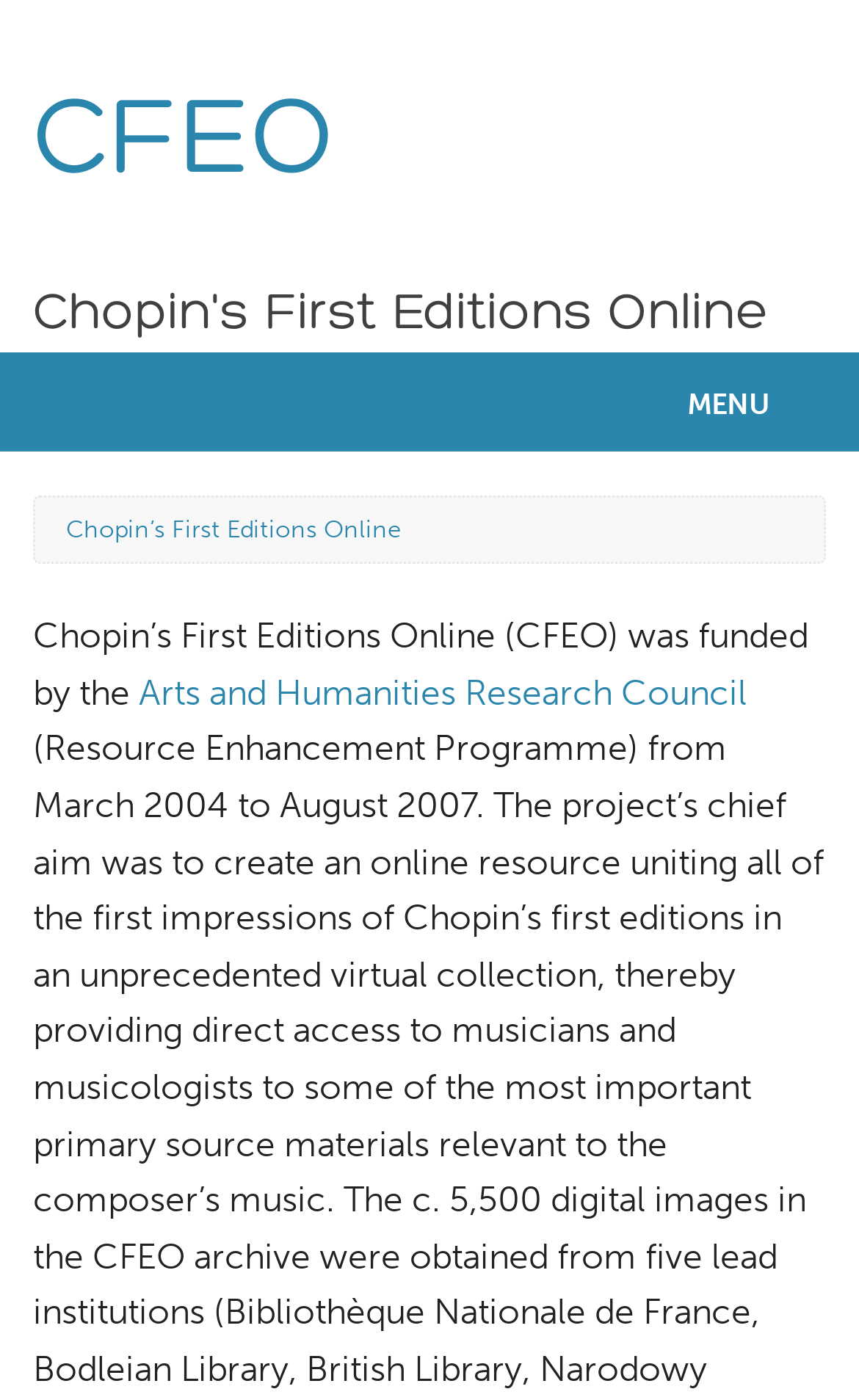Provide the bounding box coordinates of the HTML element this sentence describes: "Works". The bounding box coordinates consist of four float numbers between 0 and 1, i.e., [left, top, right, bottom].

[0.0, 0.577, 1.0, 0.647]